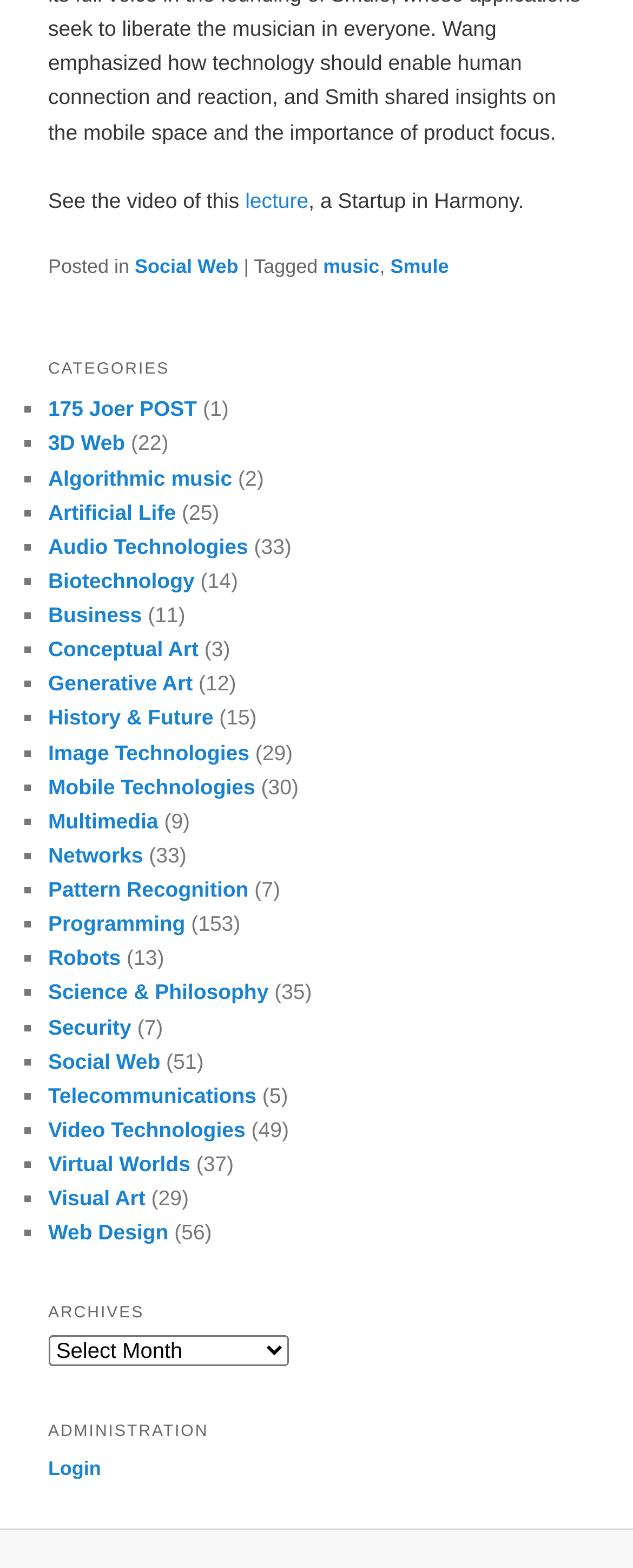Given the element description, predict the bounding box coordinates in the format (top-left x, top-left y, bottom-right x, bottom-right y). Make sure all values are between 0 and 1. Here is the element description: 175 Joer POST

[0.076, 0.253, 0.311, 0.269]